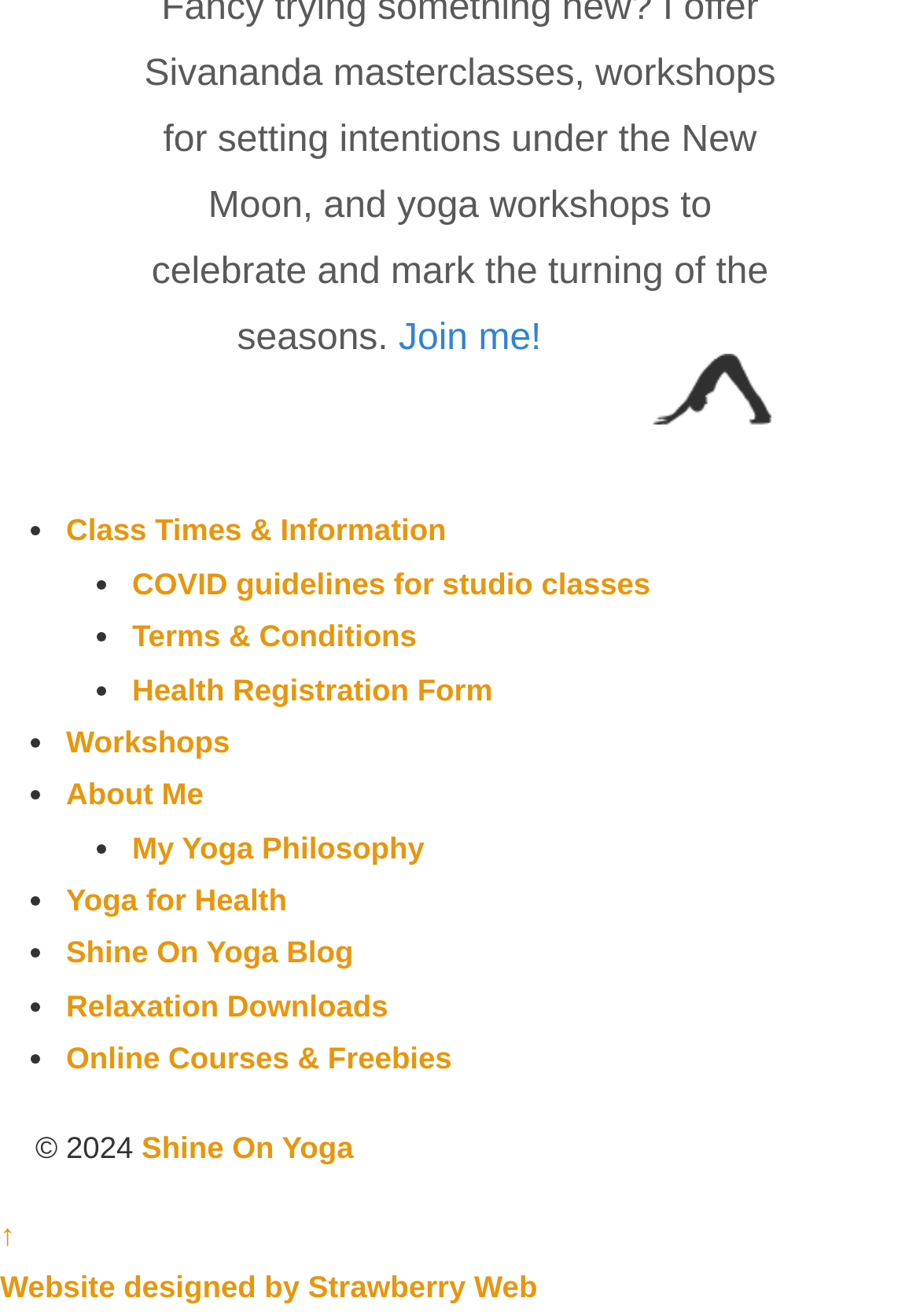What is the theme of the 'Shine On Yoga Blog'?
Look at the image and answer with only one word or phrase.

Yoga and health